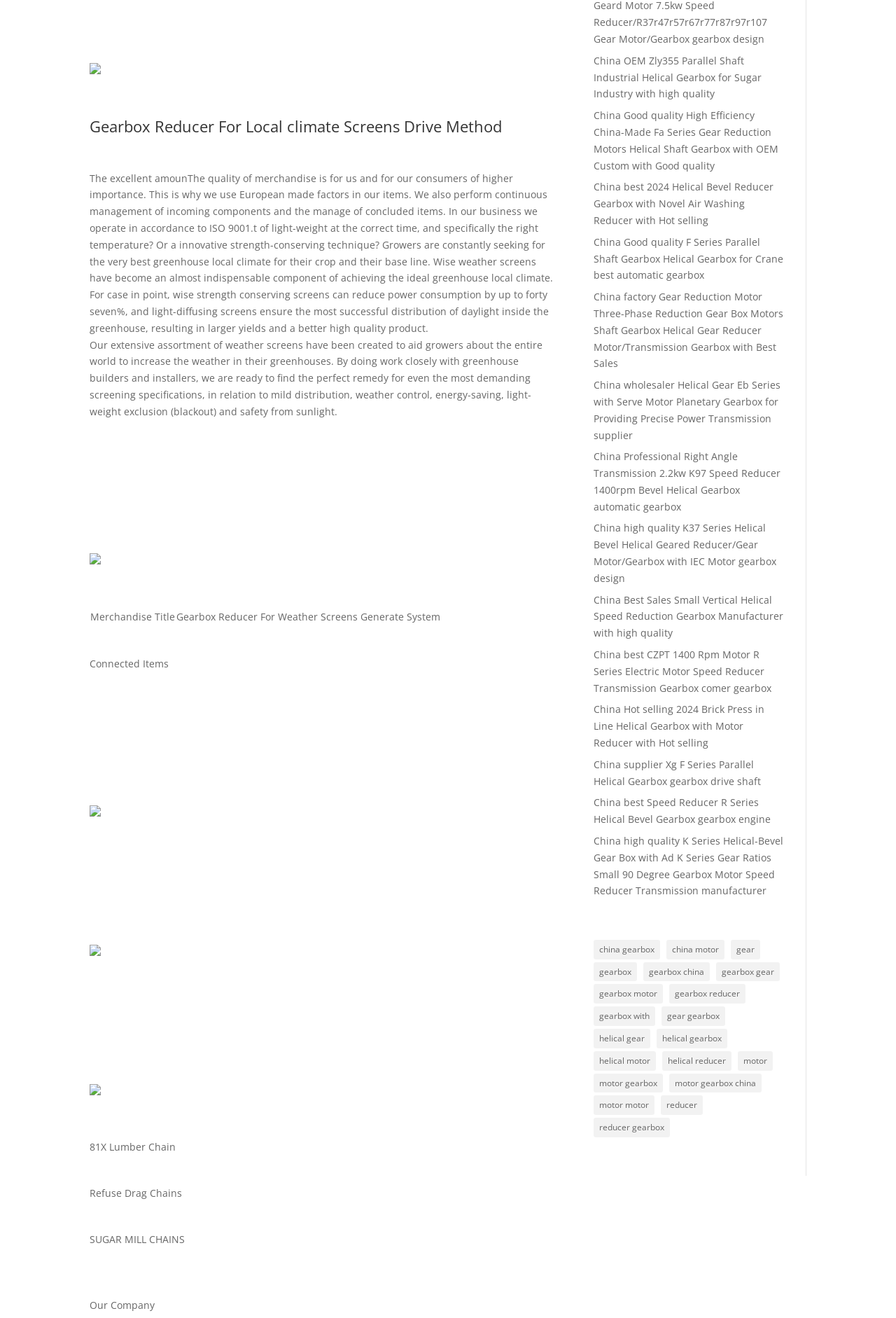Find the bounding box coordinates for the element that must be clicked to complete the instruction: "Read more about the company". The coordinates should be four float numbers between 0 and 1, indicated as [left, top, right, bottom].

[0.1, 0.985, 0.173, 0.995]